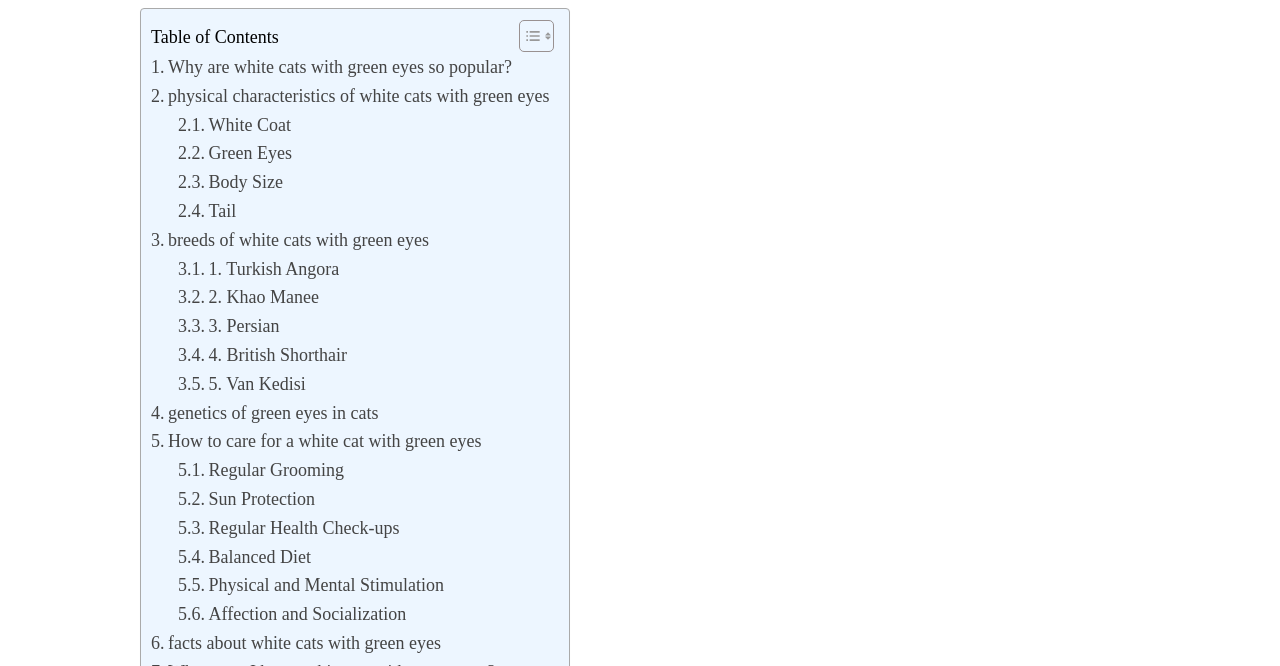Please provide the bounding box coordinates for the element that needs to be clicked to perform the instruction: "Read about physical characteristics of white cats with green eyes". The coordinates must consist of four float numbers between 0 and 1, formatted as [left, top, right, bottom].

[0.118, 0.123, 0.429, 0.166]